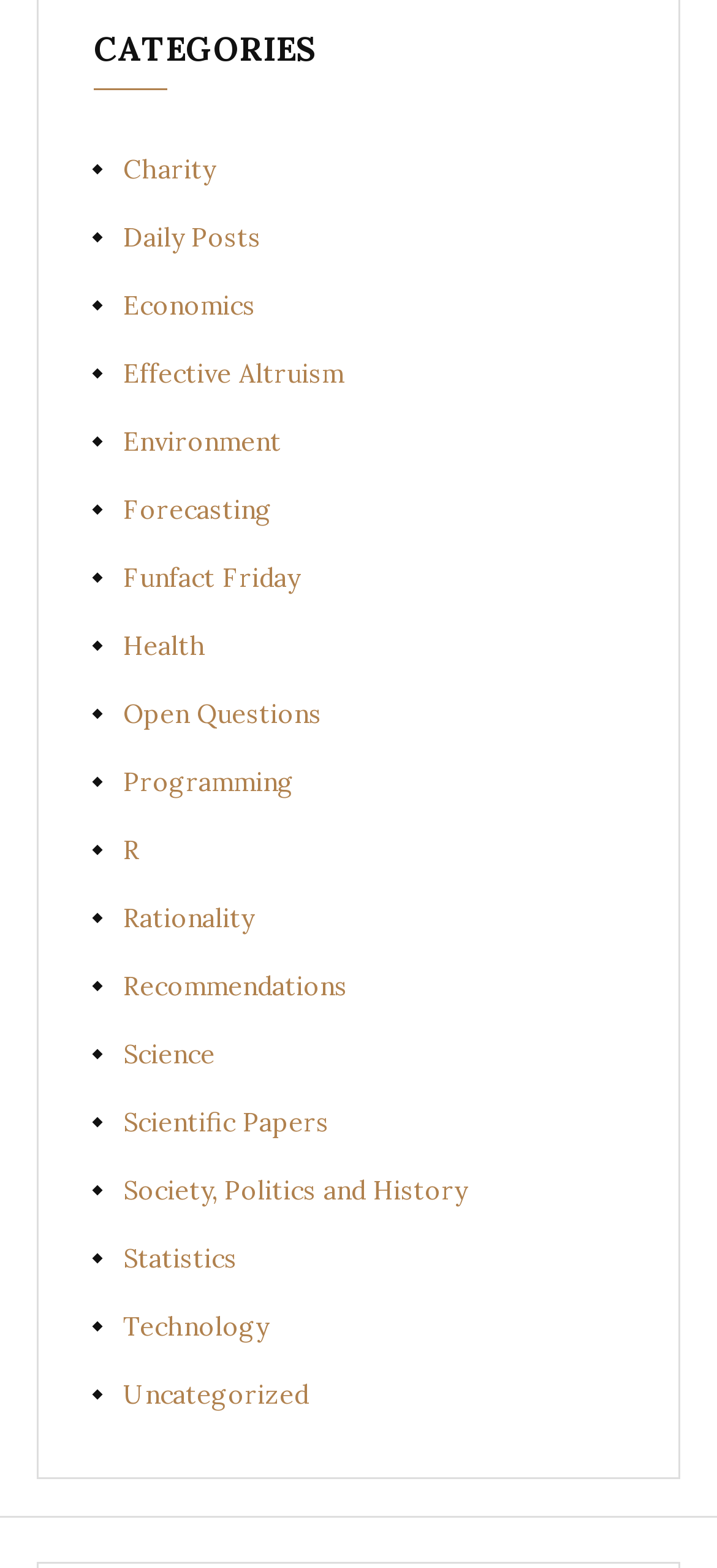Respond with a single word or phrase to the following question:
How many categories are listed on the webpage?

20